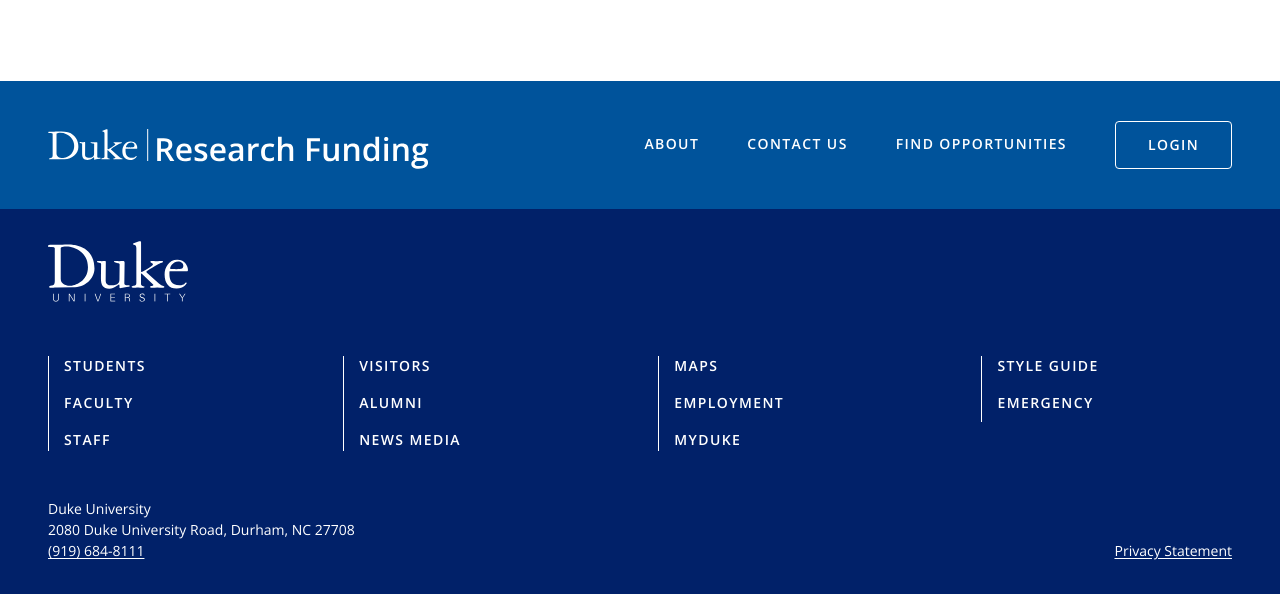For the given element description find Opportunities, determine the bounding box coordinates of the UI element. The coordinates should follow the format (top-left x, top-left y, bottom-right x, bottom-right y) and be within the range of 0 to 1.

[0.7, 0.211, 0.834, 0.277]